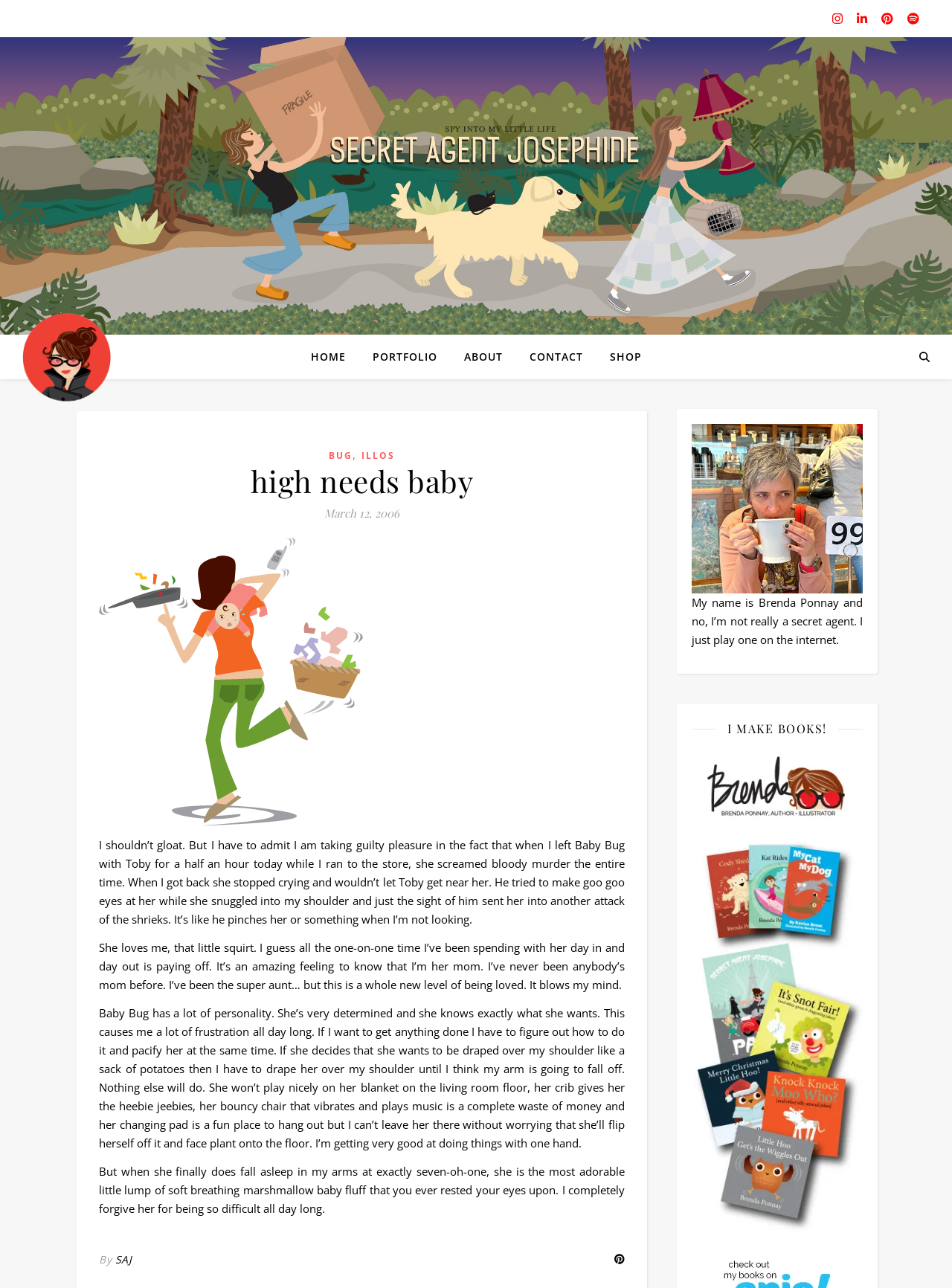Generate the text of the webpage's primary heading.

high needs baby